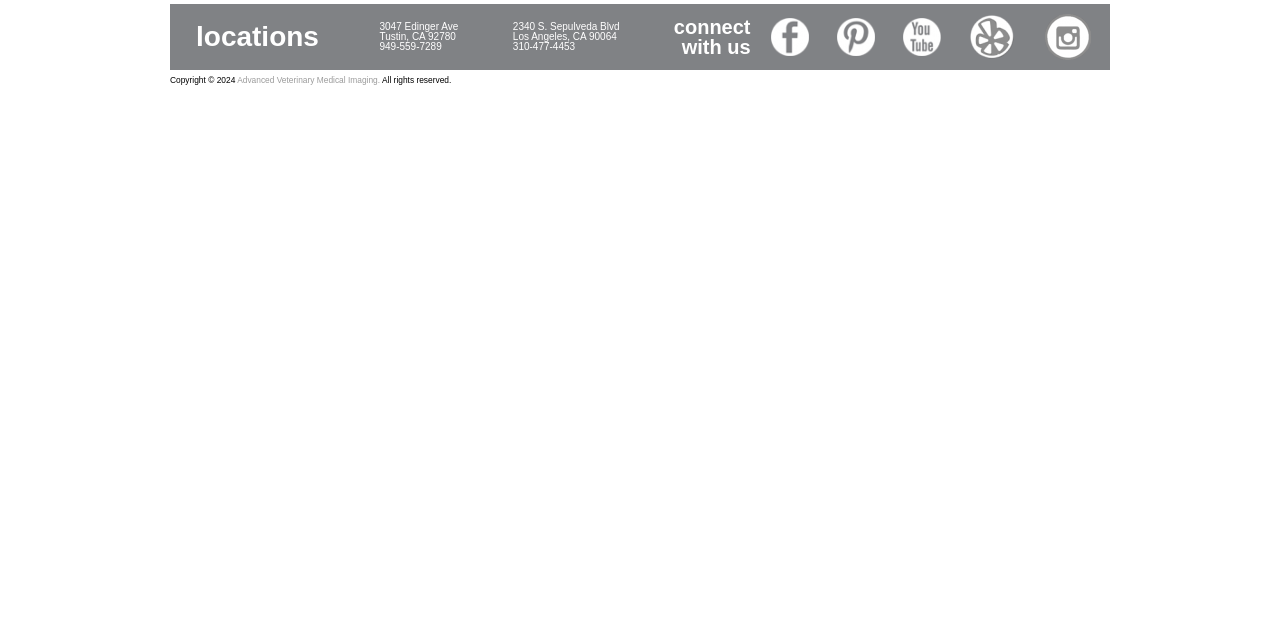Please locate the UI element described by "title="To Top"" and provide its bounding box coordinates.

[0.955, 0.812, 0.984, 0.859]